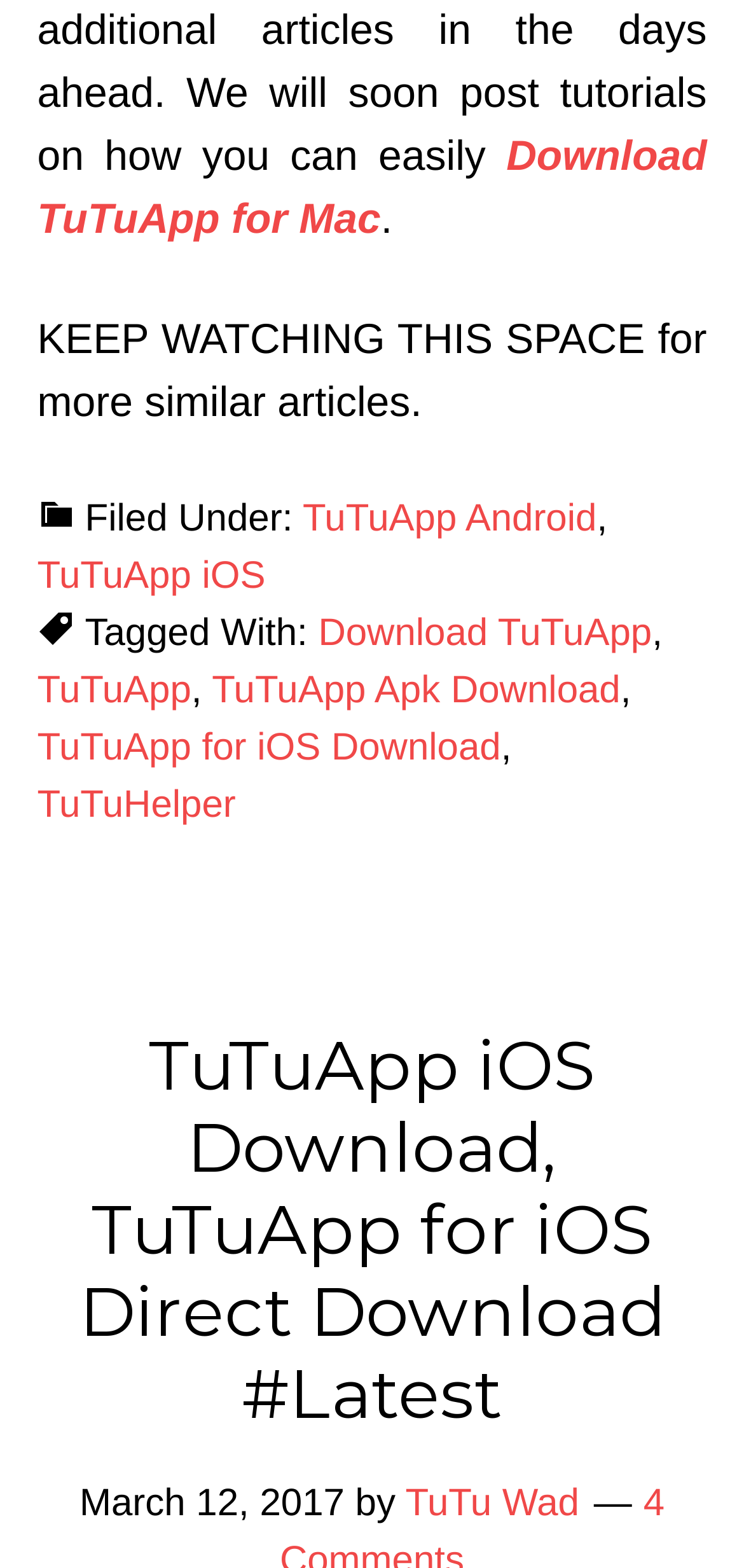Please answer the following query using a single word or phrase: 
What is the related topic to TuTuApp?

TuTuHelper